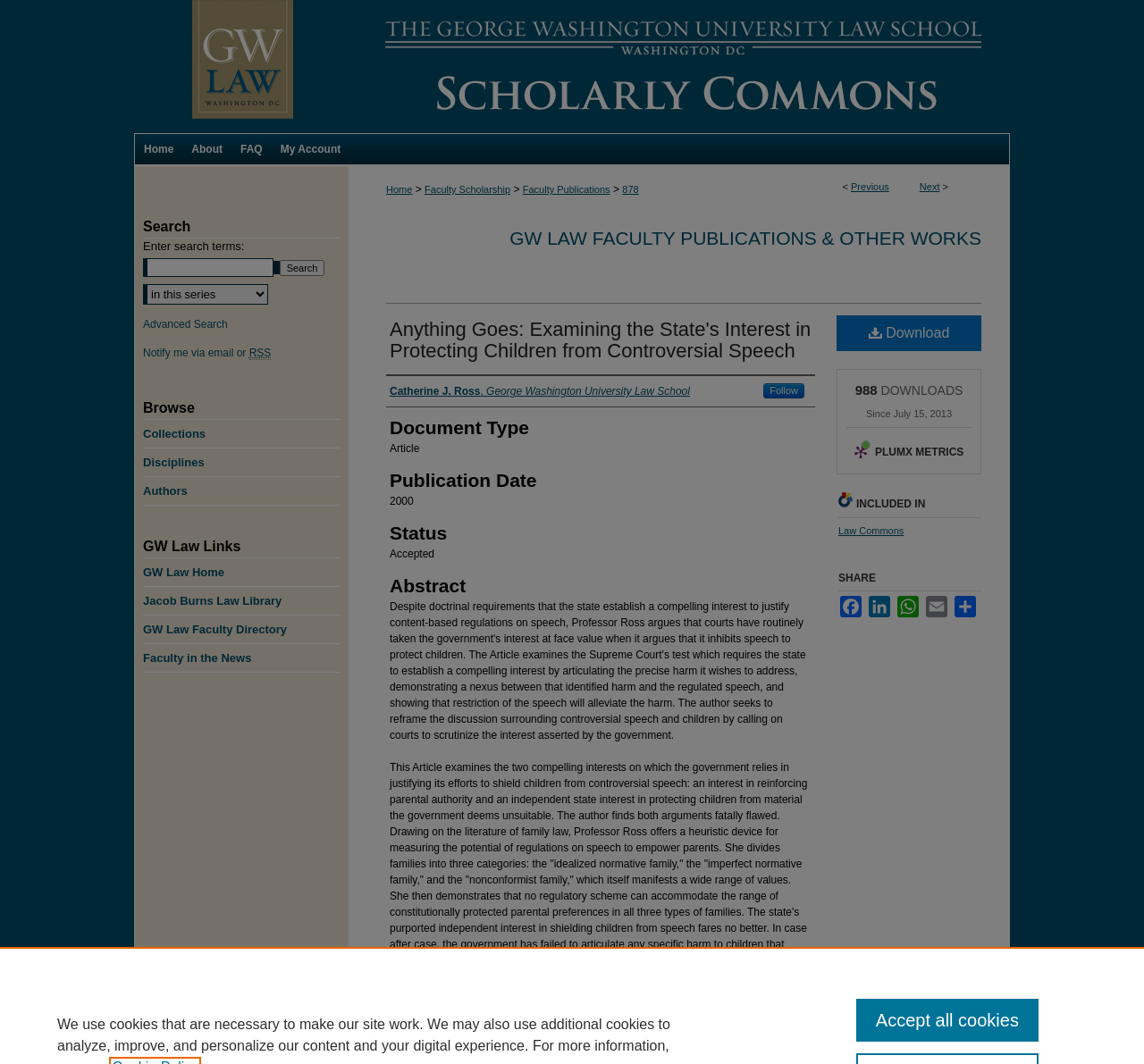Please determine the bounding box coordinates for the UI element described as: "parent_node: Search for: aria-label="Search"".

None